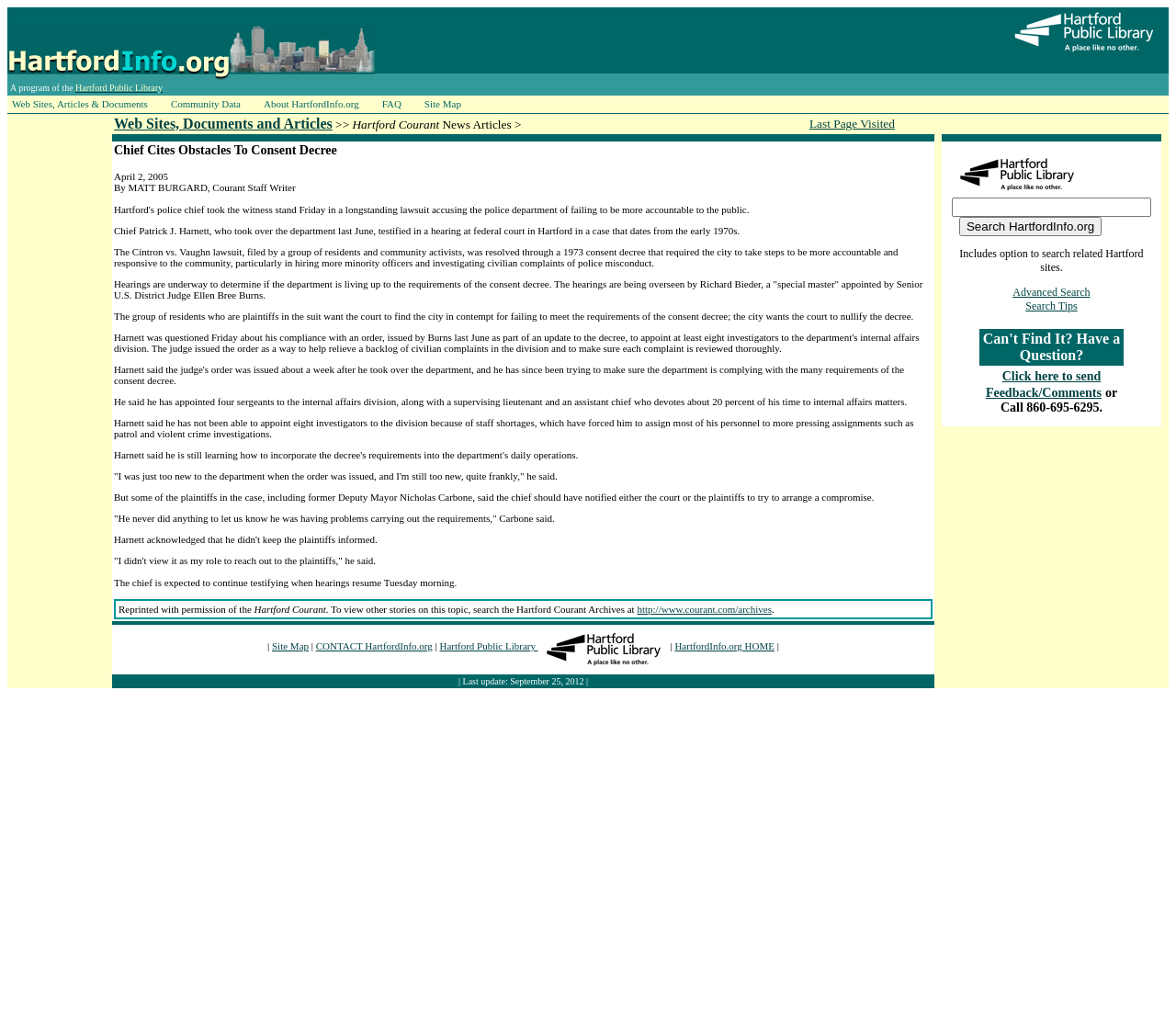What is the name of the newspaper that granted permission to reprint the news article?
Respond with a short answer, either a single word or a phrase, based on the image.

Hartford Courant